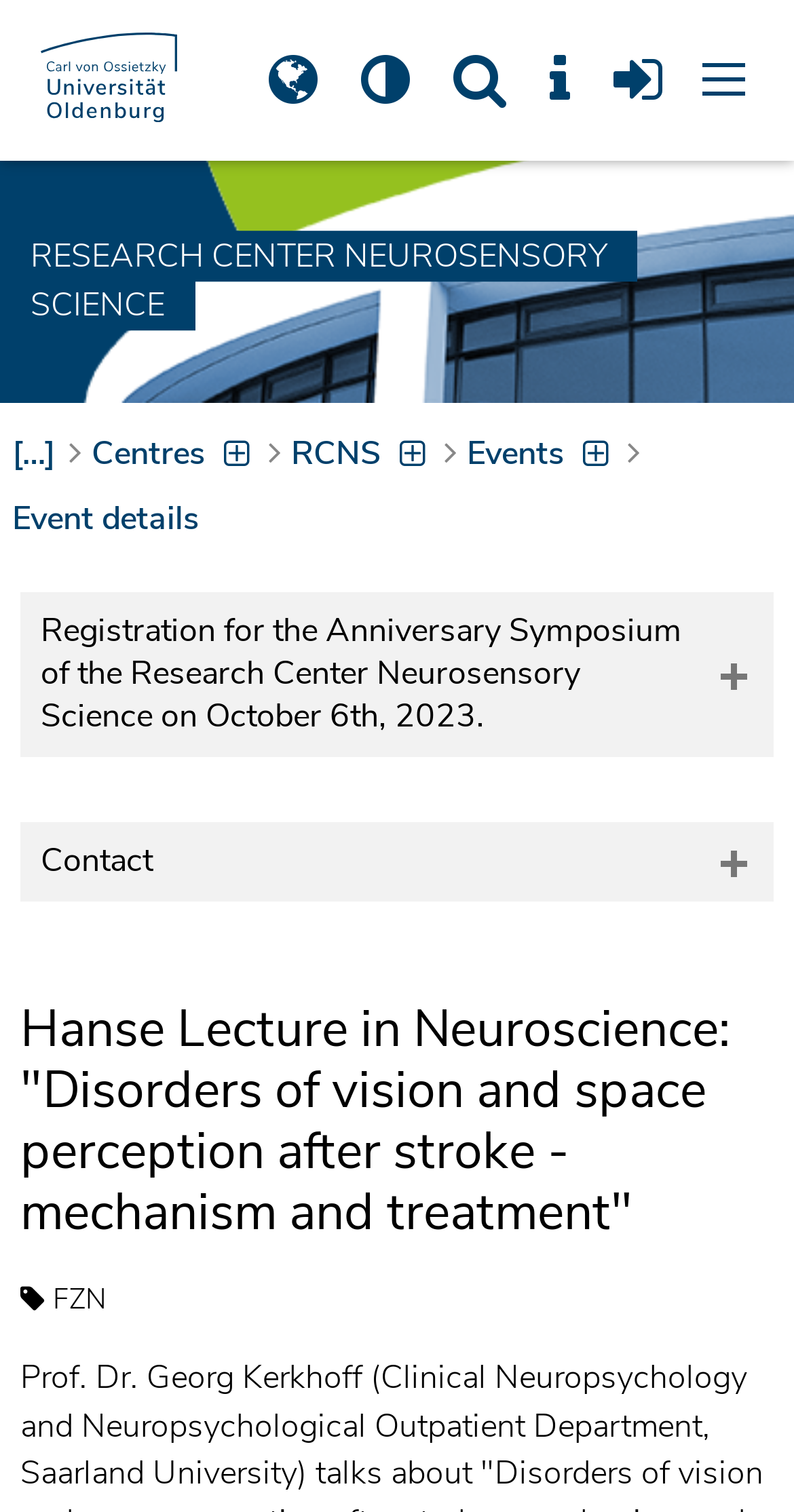Identify the bounding box of the UI element that matches this description: "title="Search"".

[0.544, 0.017, 0.665, 0.089]